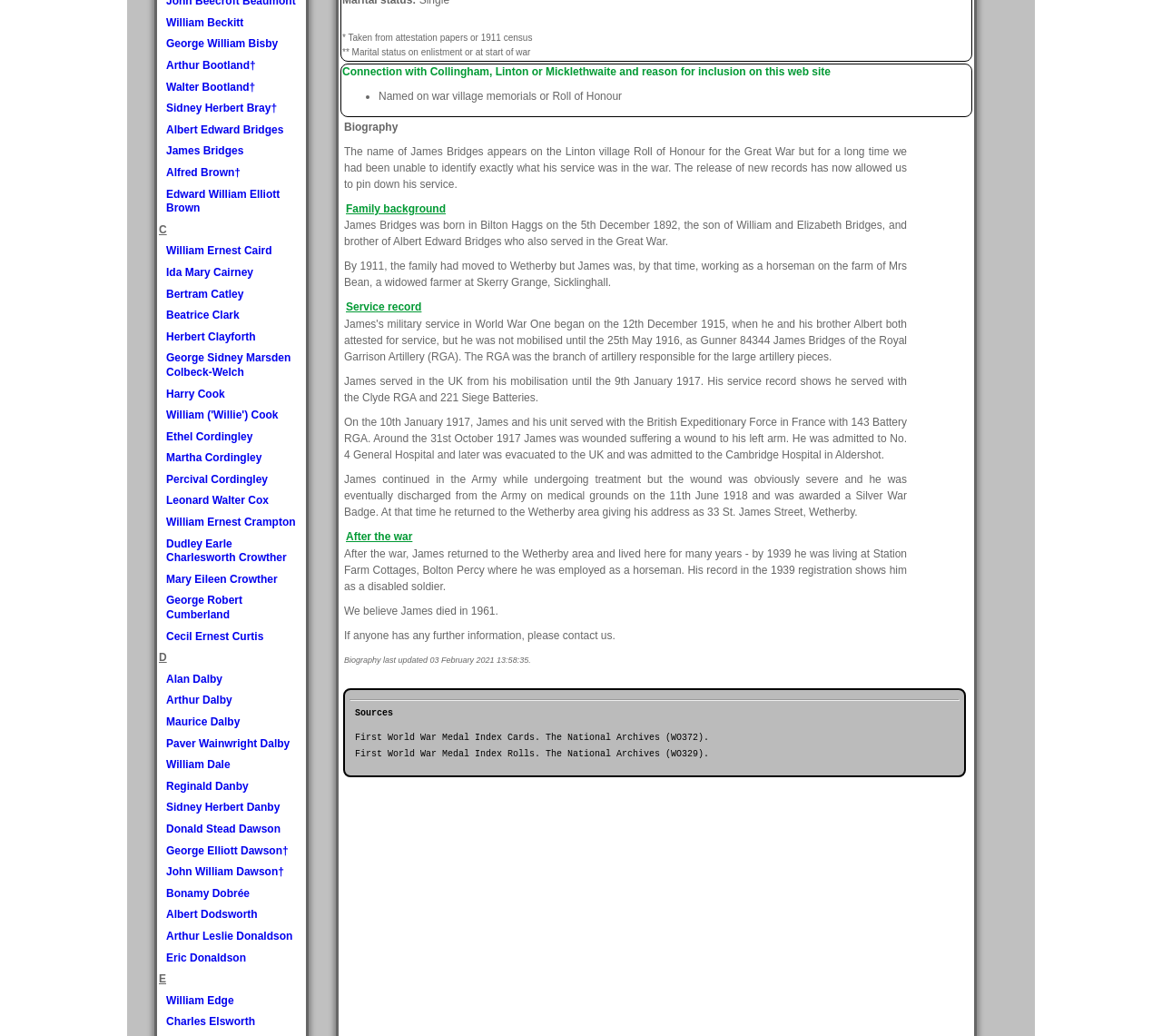Provide the bounding box coordinates of the UI element this sentence describes: "Alan Dalby".

[0.143, 0.649, 0.191, 0.662]